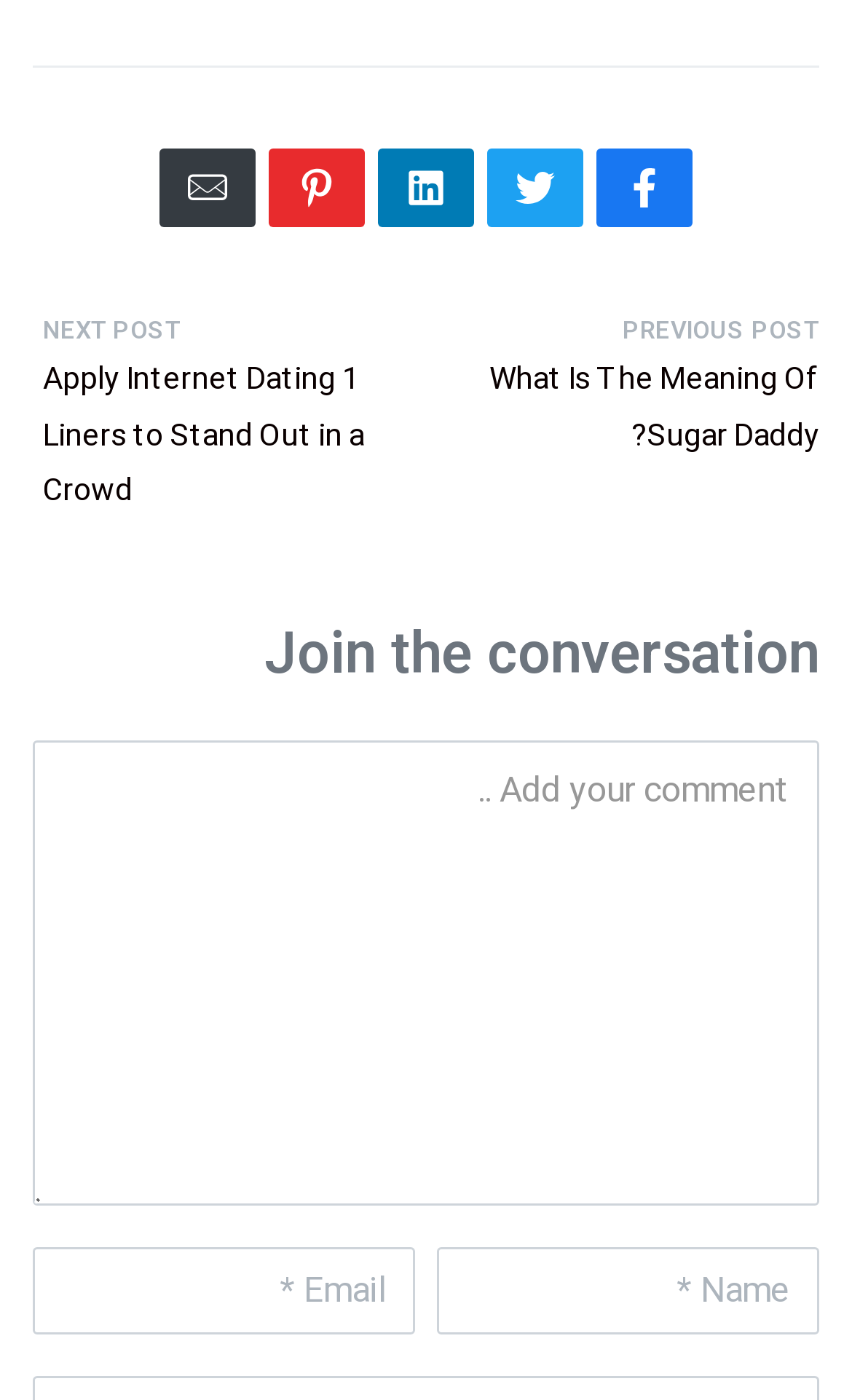Locate the bounding box for the described UI element: "name="comment" placeholder="Add your comment .."". Ensure the coordinates are four float numbers between 0 and 1, formatted as [left, top, right, bottom].

[0.038, 0.529, 0.962, 0.861]